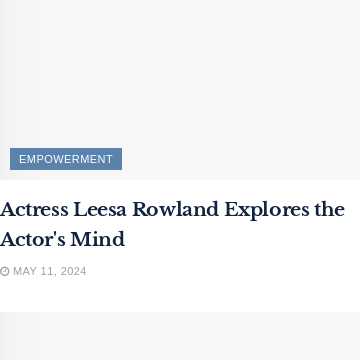Using the details in the image, give a detailed response to the question below:
What is the focus of the article?

The article likely focuses on insights and reflections from actress Leesa Rowland regarding the intricacies of the acting profession, inviting readers to delve into her experiences and thoughts on the craft.